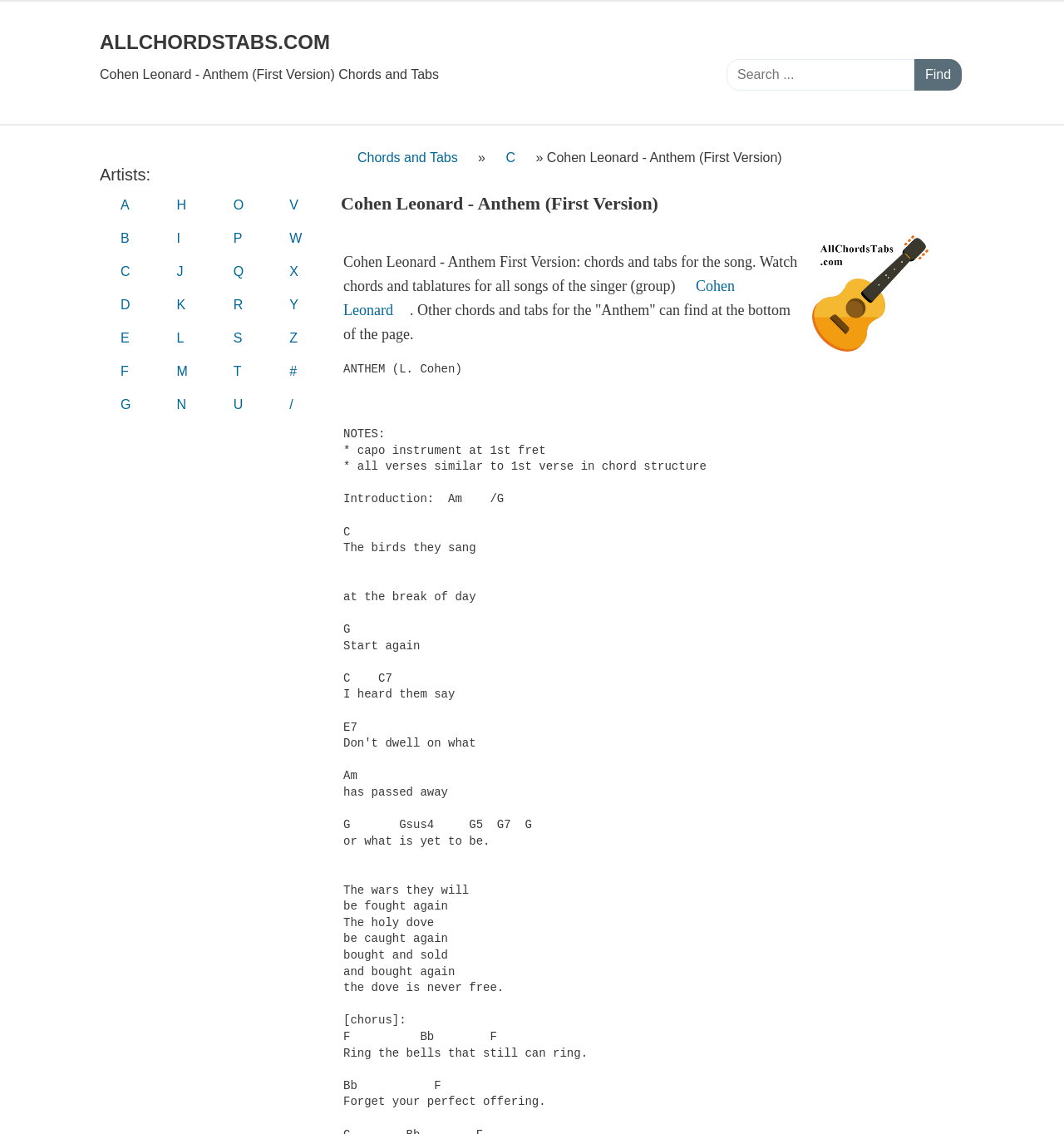Find the bounding box of the UI element described as: "Cohen Leonard". The bounding box coordinates should be given as four float values between 0 and 1, i.e., [left, top, right, bottom].

[0.323, 0.245, 0.691, 0.281]